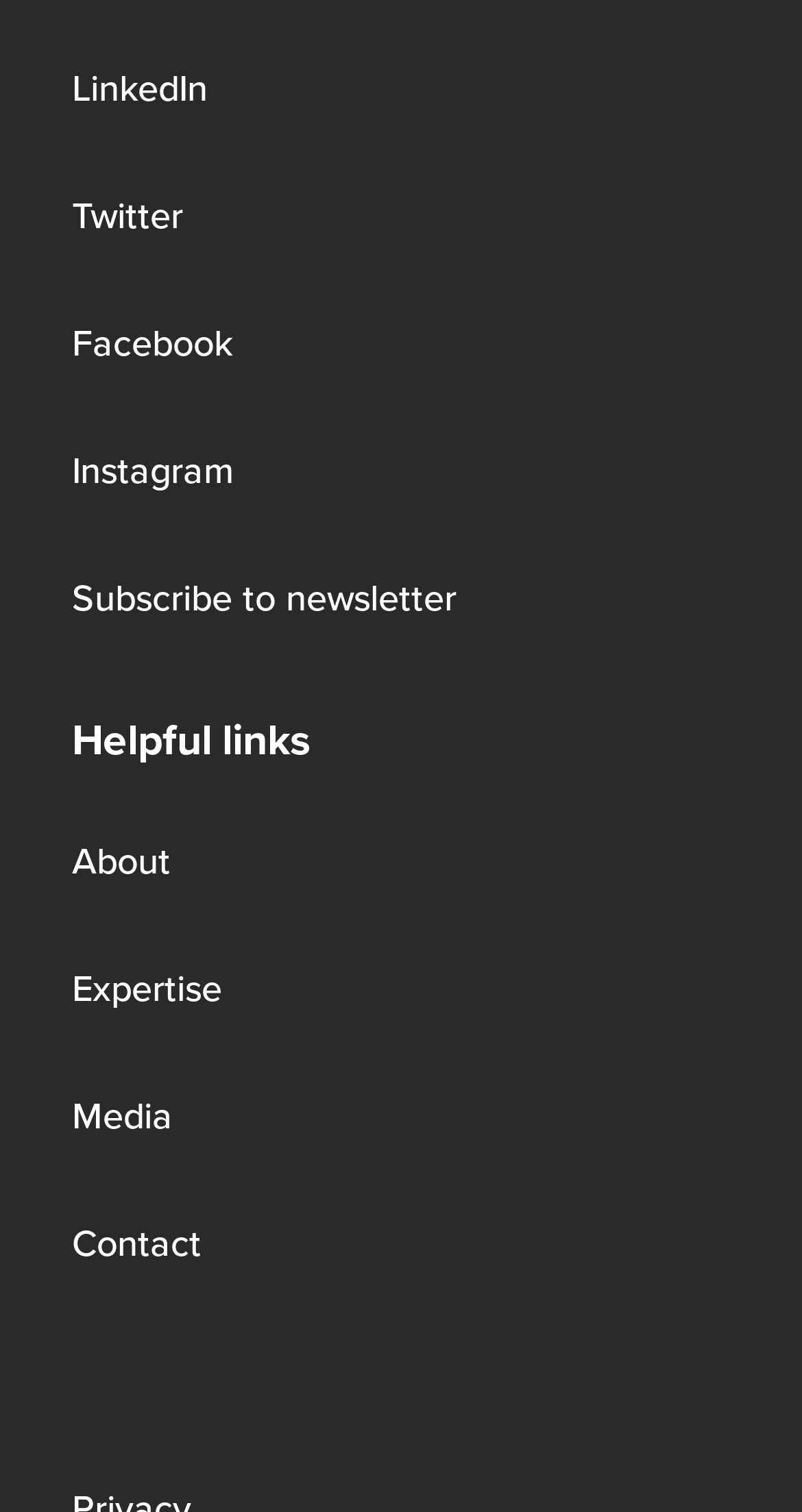Locate the bounding box coordinates of the element you need to click to accomplish the task described by this instruction: "Contact us".

[0.09, 0.805, 0.251, 0.84]